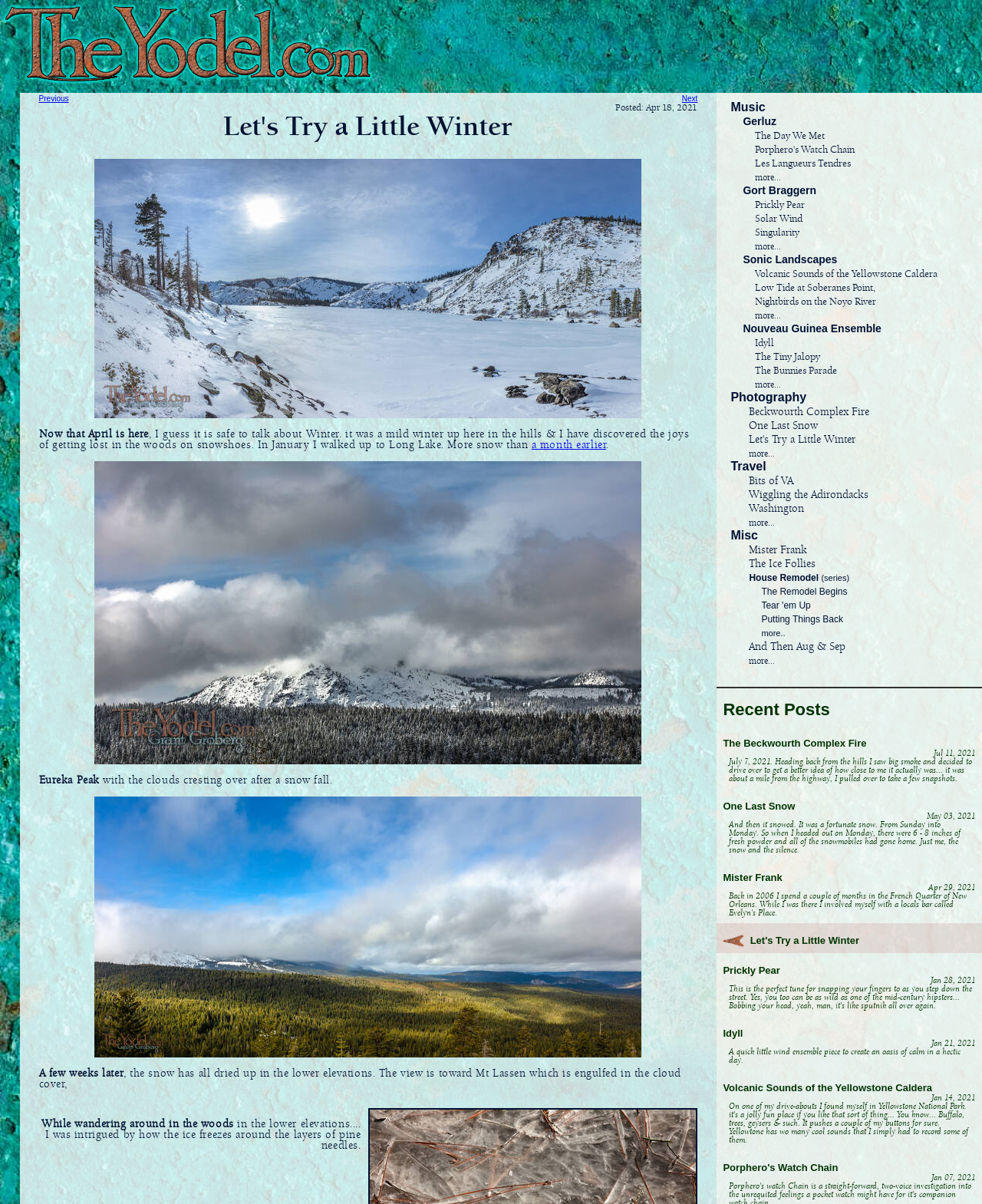Kindly determine the bounding box coordinates for the clickable area to achieve the given instruction: "Read 'Posted: Apr 18, 2021'".

[0.627, 0.085, 0.71, 0.093]